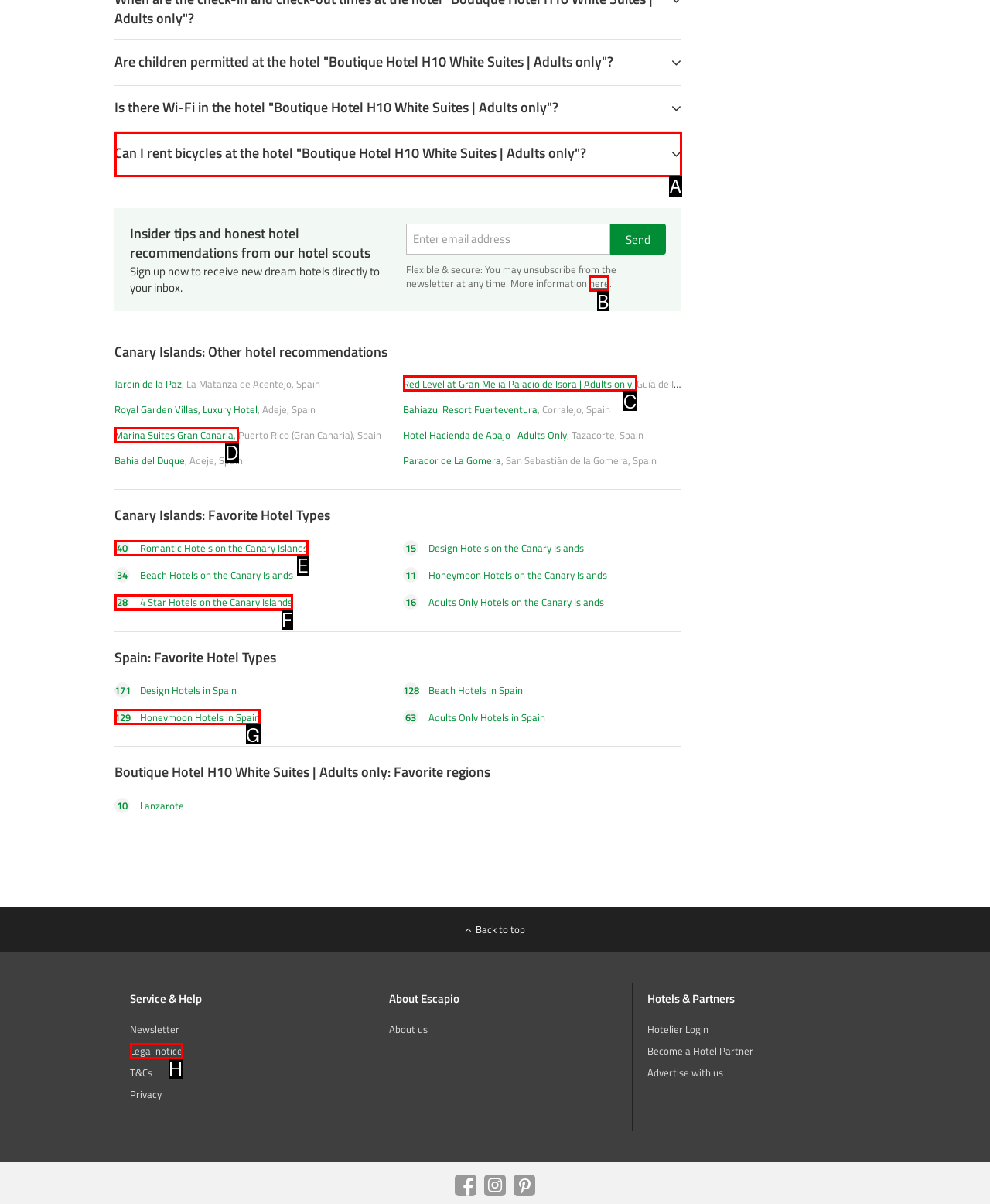To achieve the task: Get more information about unsubscribe from the newsletter, indicate the letter of the correct choice from the provided options.

B